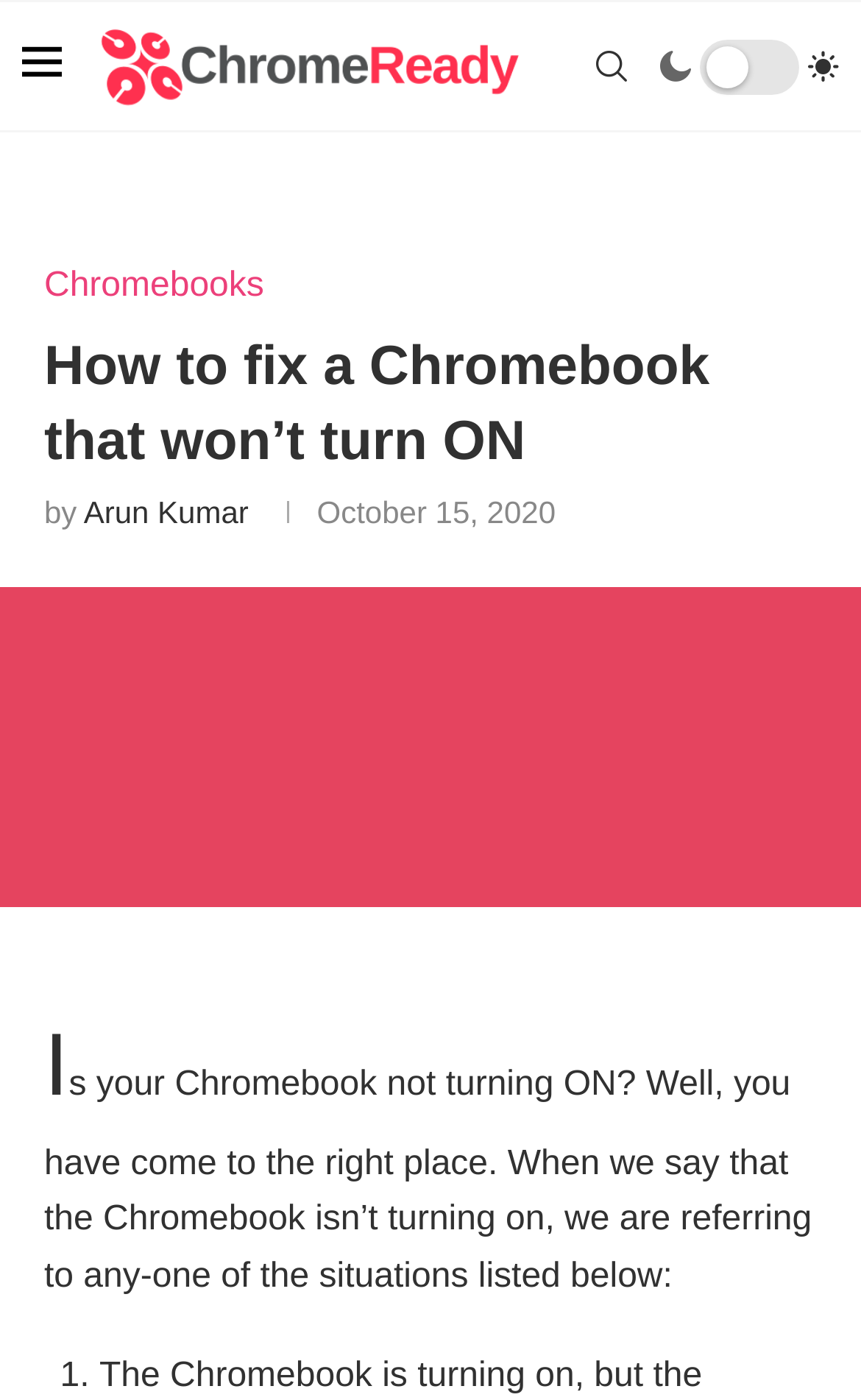Extract the bounding box for the UI element that matches this description: "alt="Chrome Ready"".

[0.115, 0.002, 0.603, 0.093]